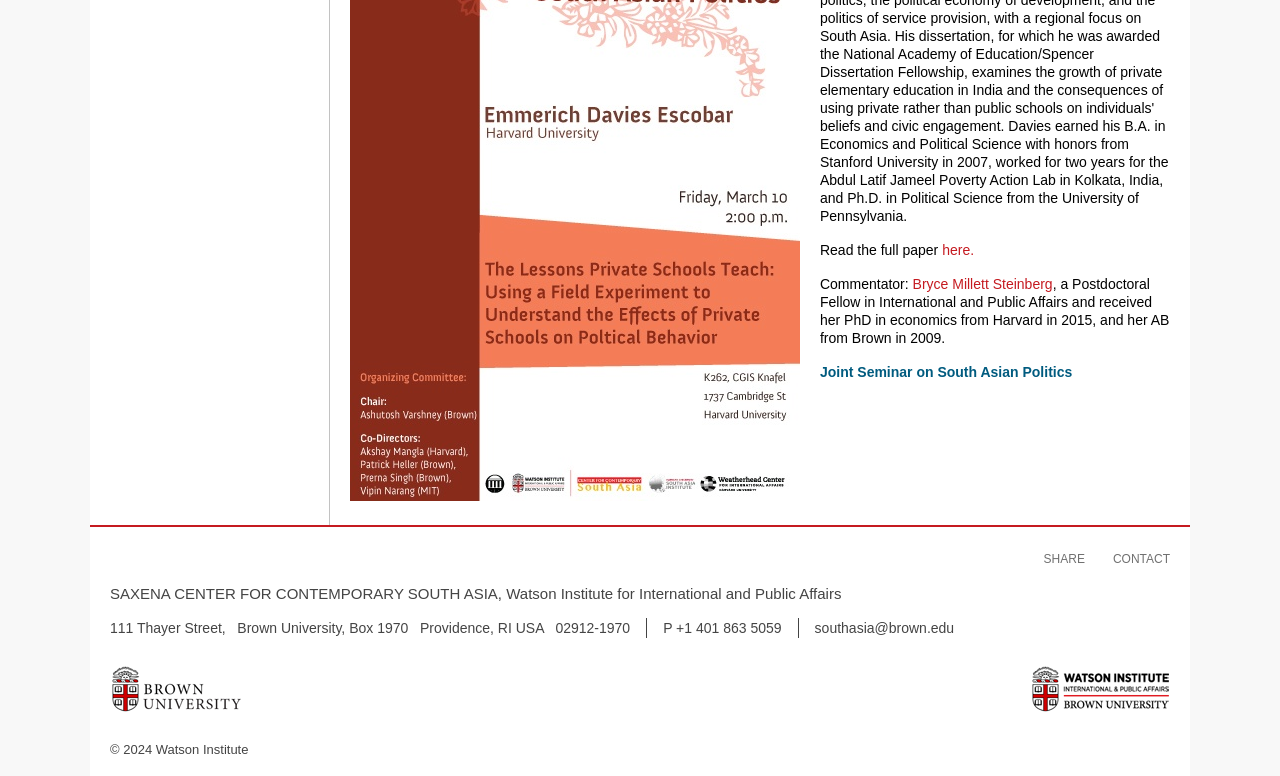Using the format (top-left x, top-left y, bottom-right x, bottom-right y), and given the element description, identify the bounding box coordinates within the screenshot: Bryce Millett Steinberg

[0.713, 0.356, 0.822, 0.376]